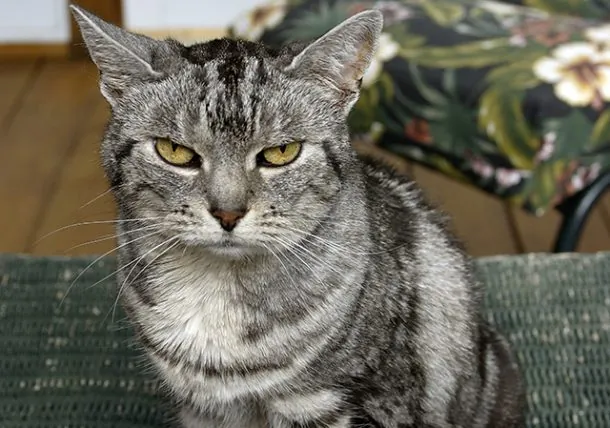What is the texture of the surface the cat is sitting on?
Answer the question based on the image using a single word or a brief phrase.

Textured